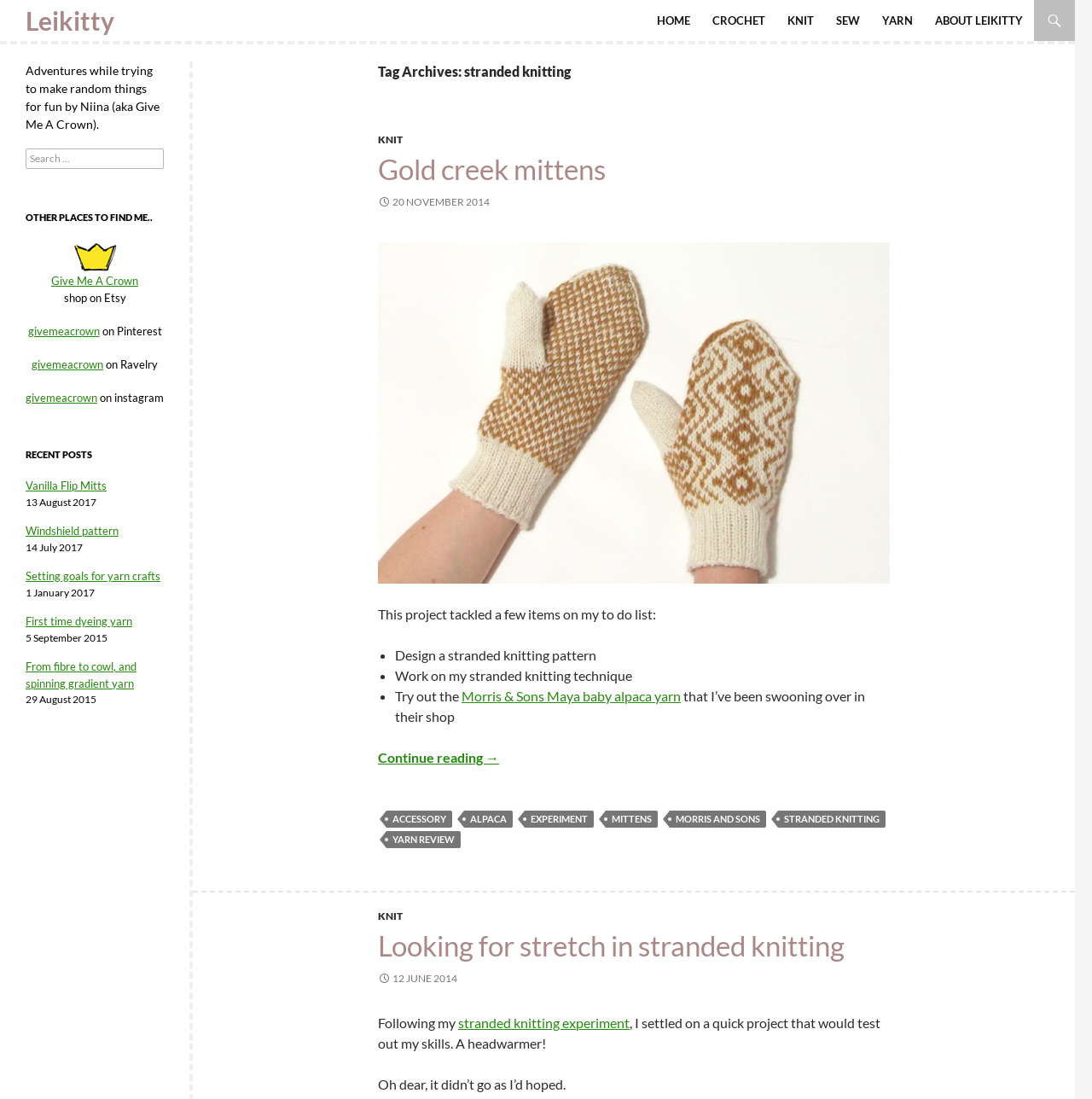Locate the bounding box coordinates of the element to click to perform the following action: 'Go to Home page'. The coordinates should be given as four float values between 0 and 1, in the form of [left, top, right, bottom].

None